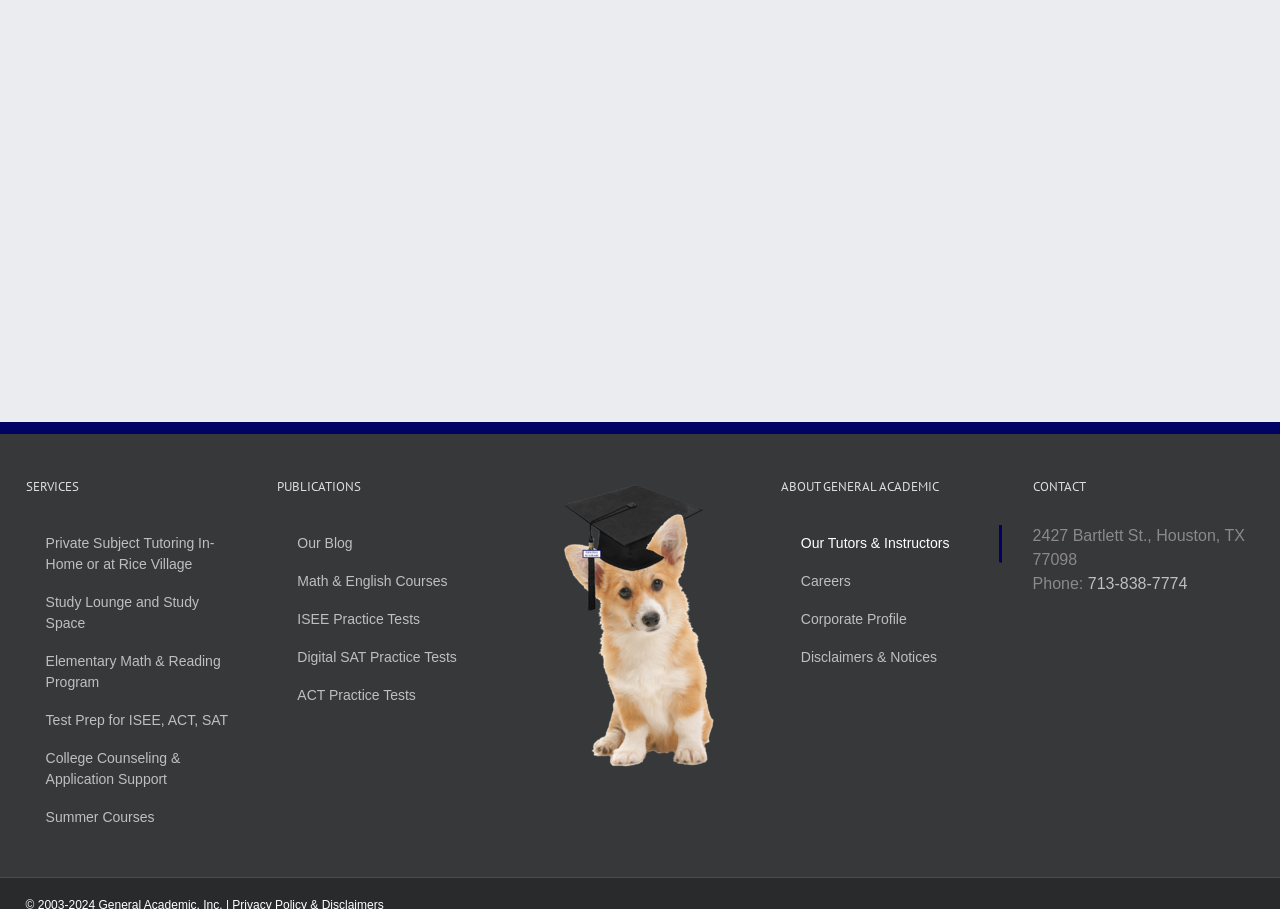Provide a single word or phrase to answer the given question: 
What type of publications does General Academic have?

Blog, courses, practice tests